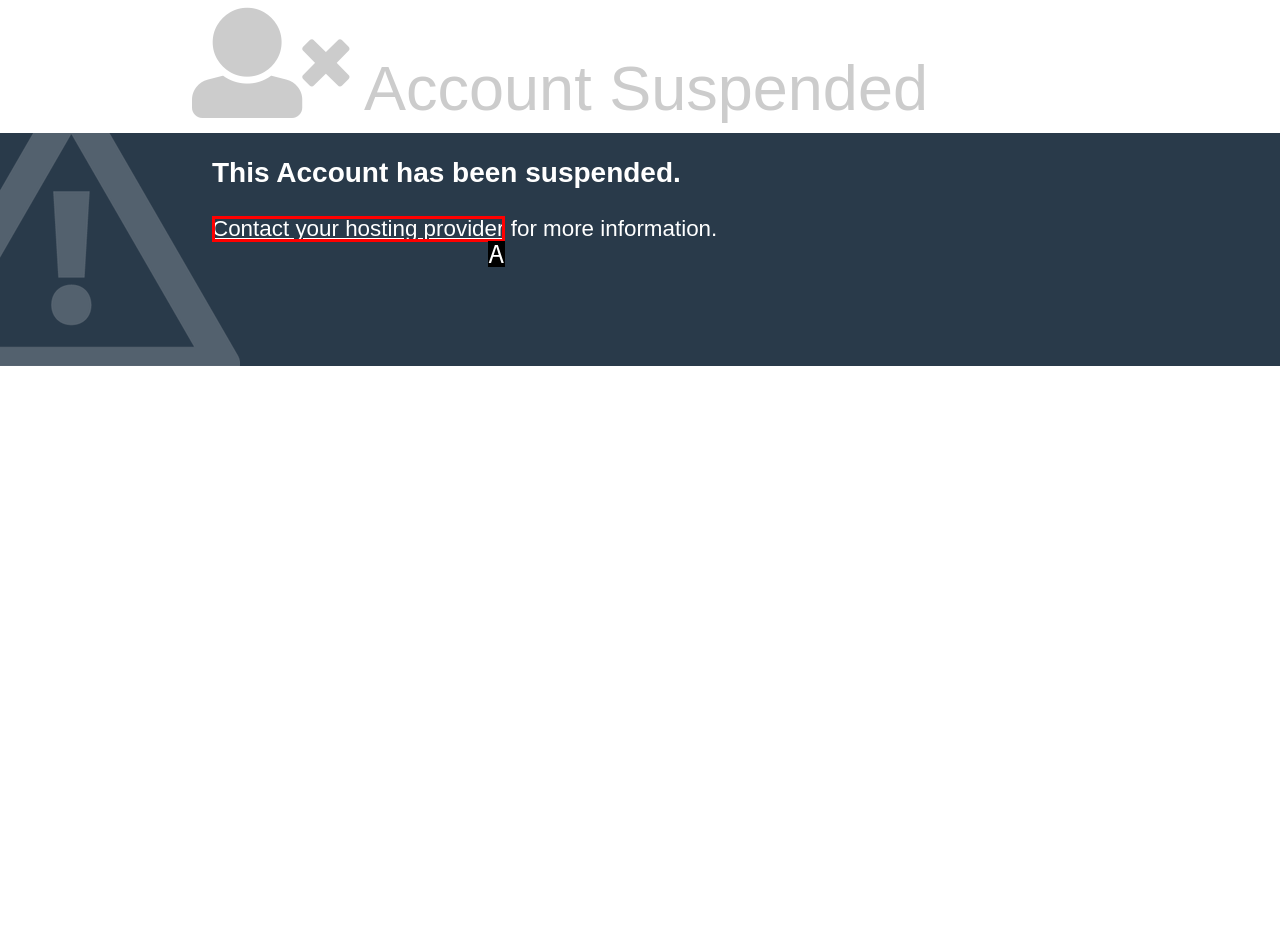Select the letter of the HTML element that best fits the description: Contact your hosting provider
Answer with the corresponding letter from the provided choices.

A